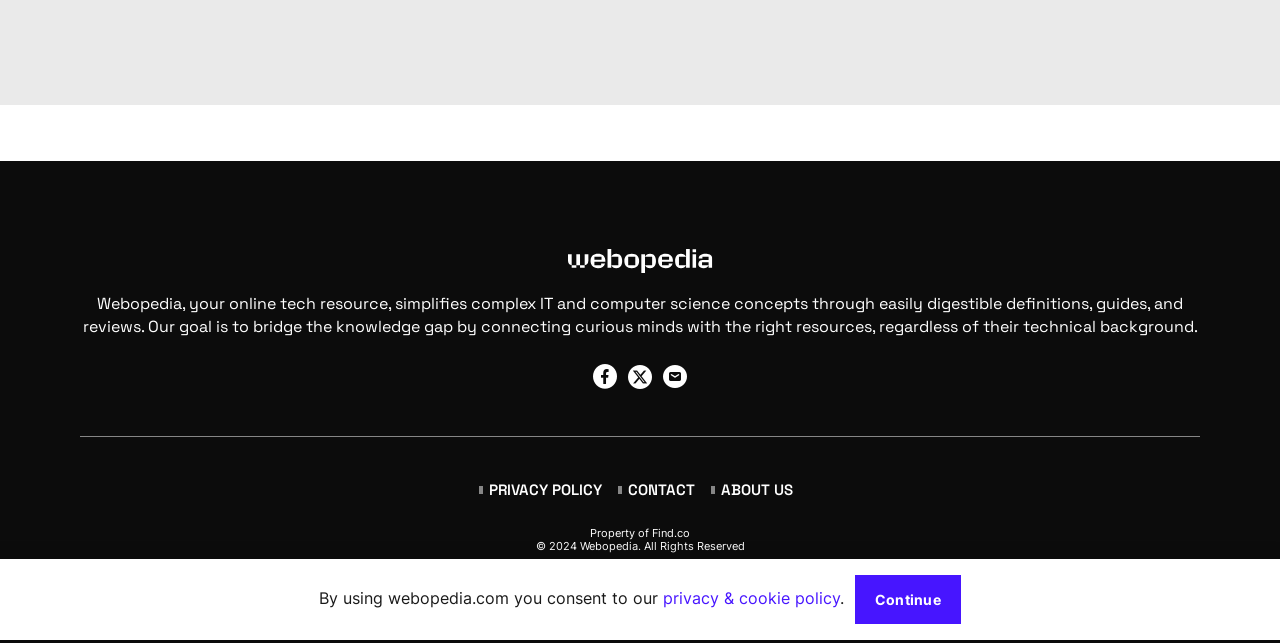Can you find the bounding box coordinates for the UI element given this description: "Privacy Policy"? Provide the coordinates as four float numbers between 0 and 1: [left, top, right, bottom].

[0.371, 0.741, 0.48, 0.782]